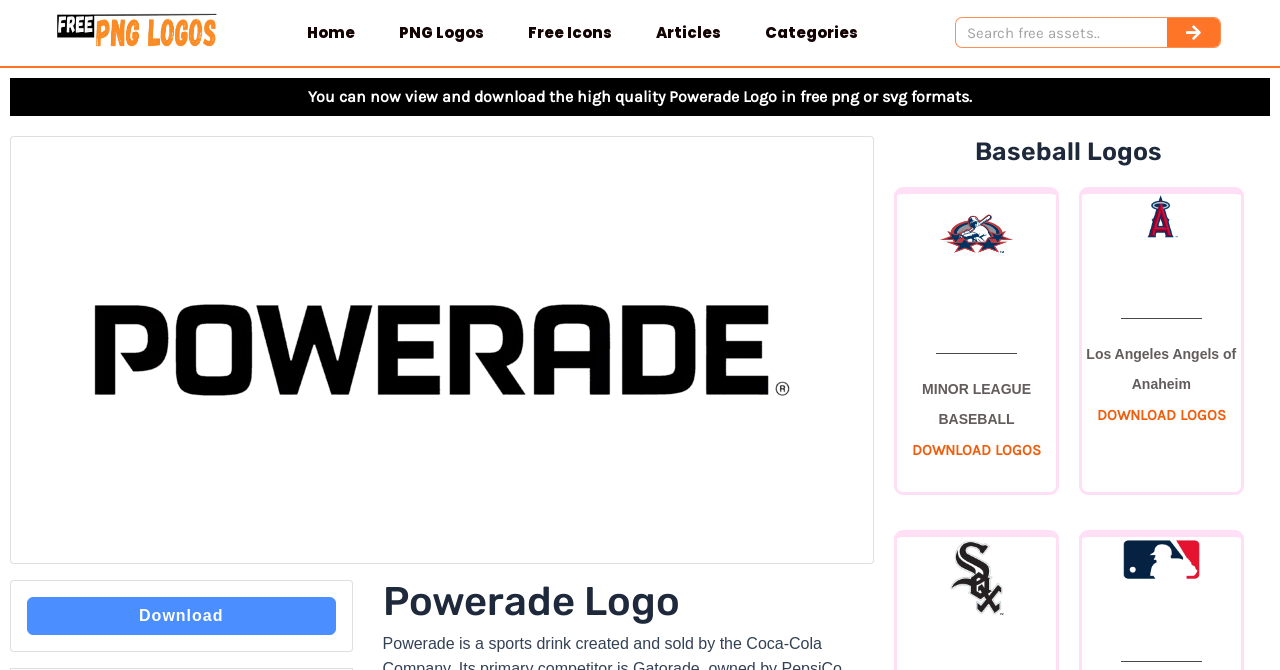What type of logos are featured on the webpage?
Look at the image and construct a detailed response to the question.

The webpage features logos related to baseball, as indicated by the heading 'Baseball Logos' and the links to specific baseball teams, such as 'MINOR LEAGUE BASEBALL' and 'Los Angeles Angels of Anaheim'.